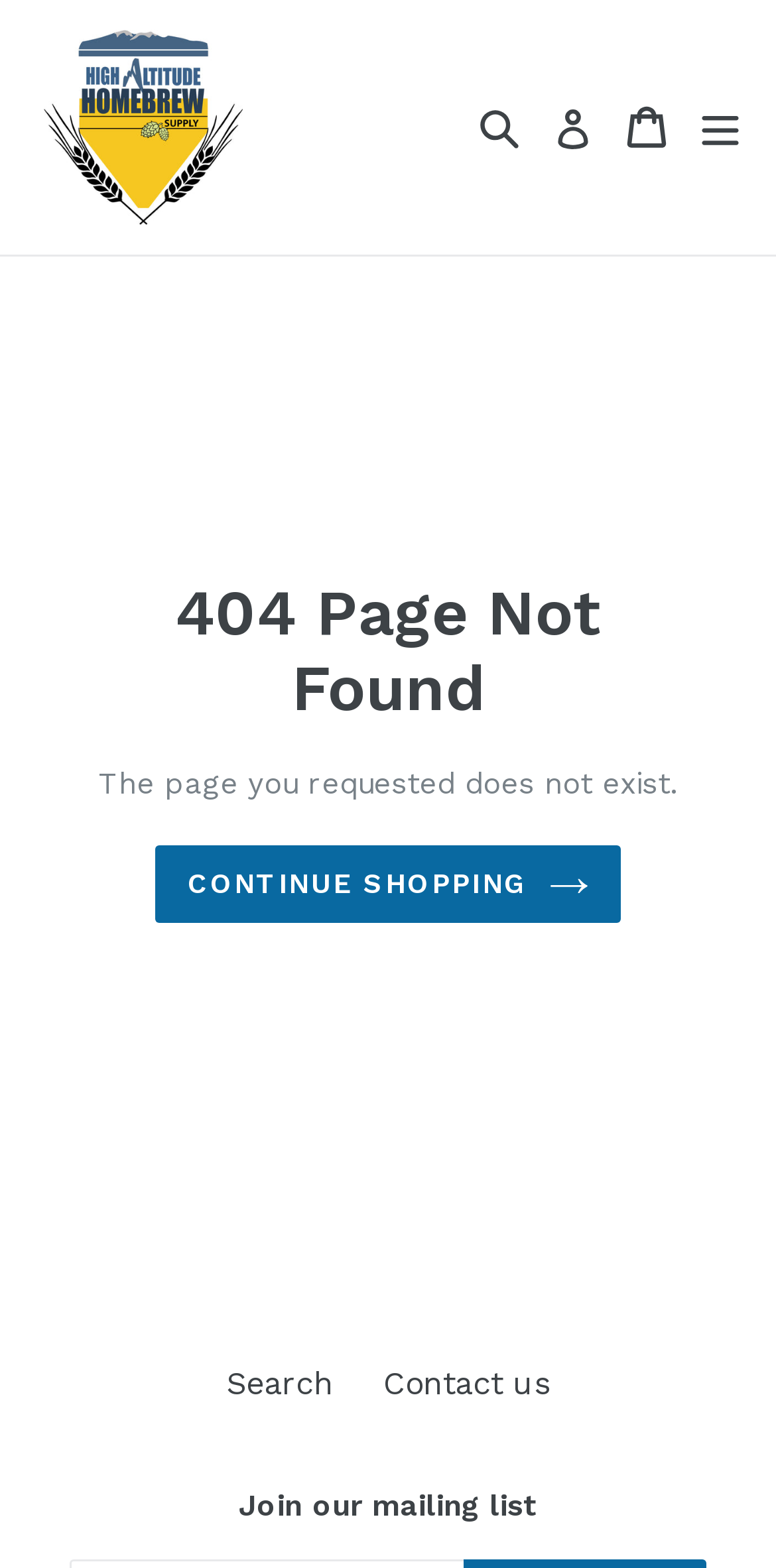What is the name of the website?
We need a detailed and meticulous answer to the question.

I determined the name of the website by looking at the link element with the text 'High Altitude Home Brew Supply' which is located at the top of the webpage, indicating it is the website's title.